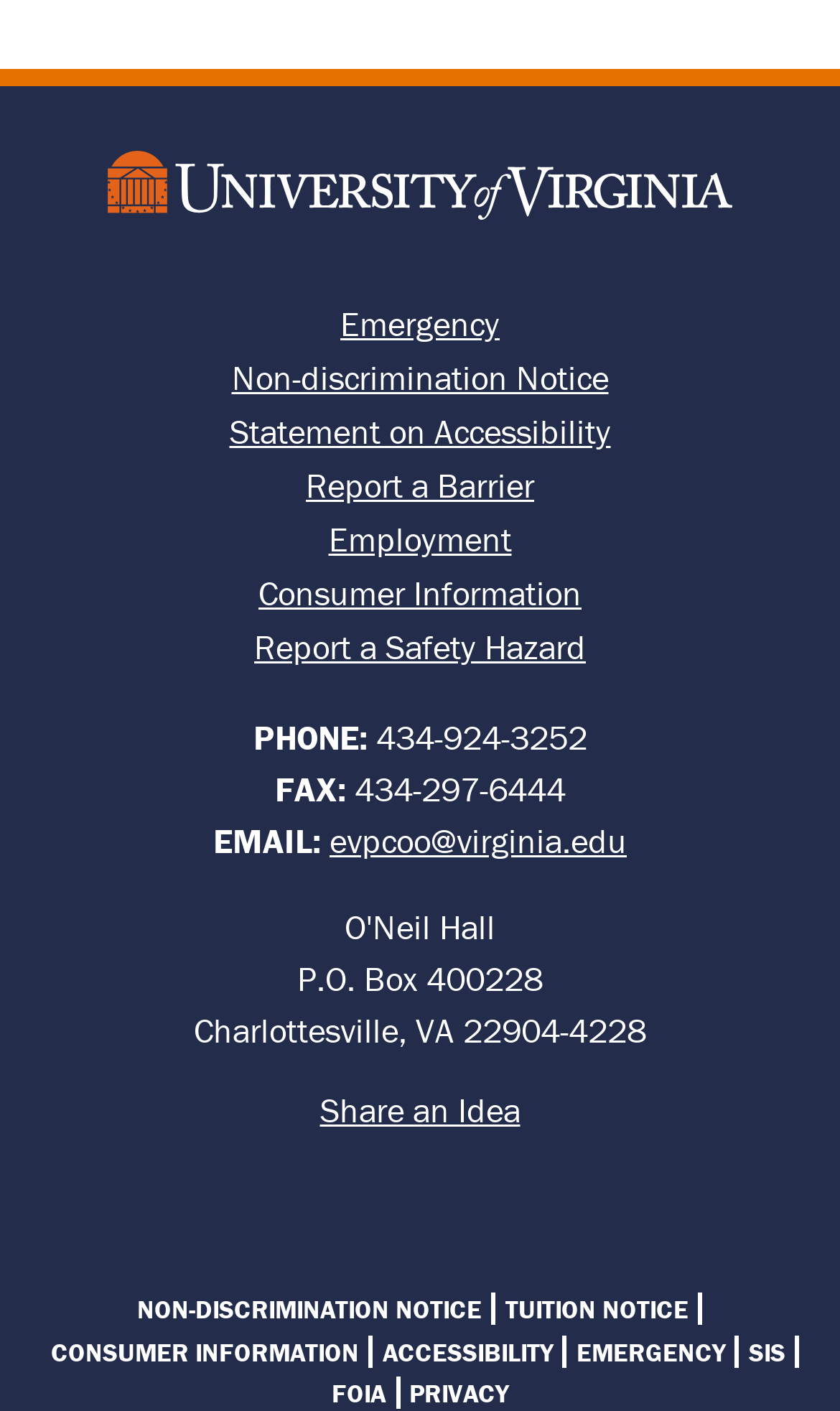What is the purpose of the 'Report a Barrier' link?
Based on the image, please offer an in-depth response to the question.

I inferred the purpose of the 'Report a Barrier' link by considering its context and the surrounding links, such as 'Statement on Accessibility' and 'Non-discrimination Notice', which suggest that the link is related to accessibility and reporting issues.